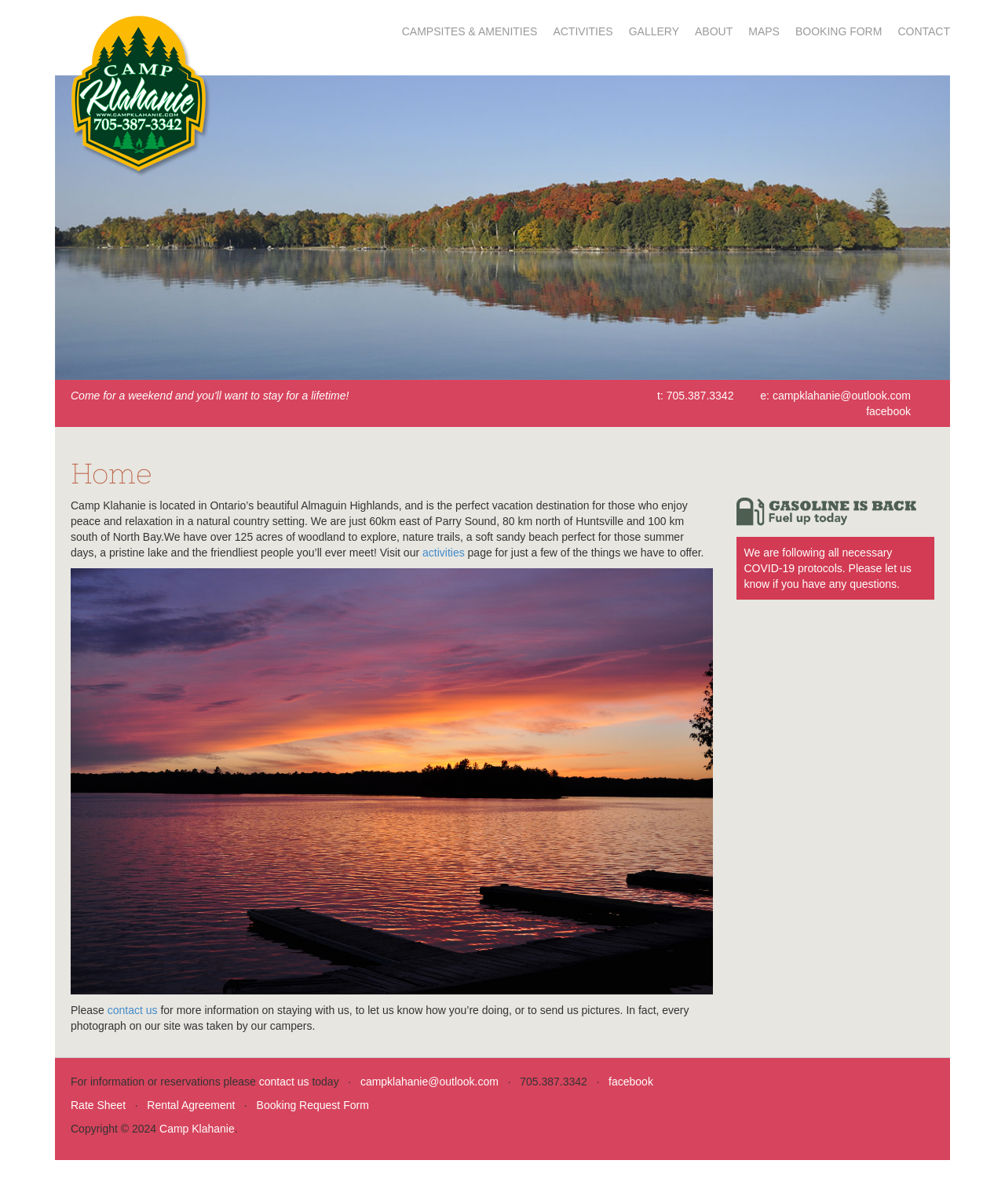Identify the bounding box coordinates of the region I need to click to complete this instruction: "Learn more about activities".

[0.42, 0.454, 0.462, 0.464]